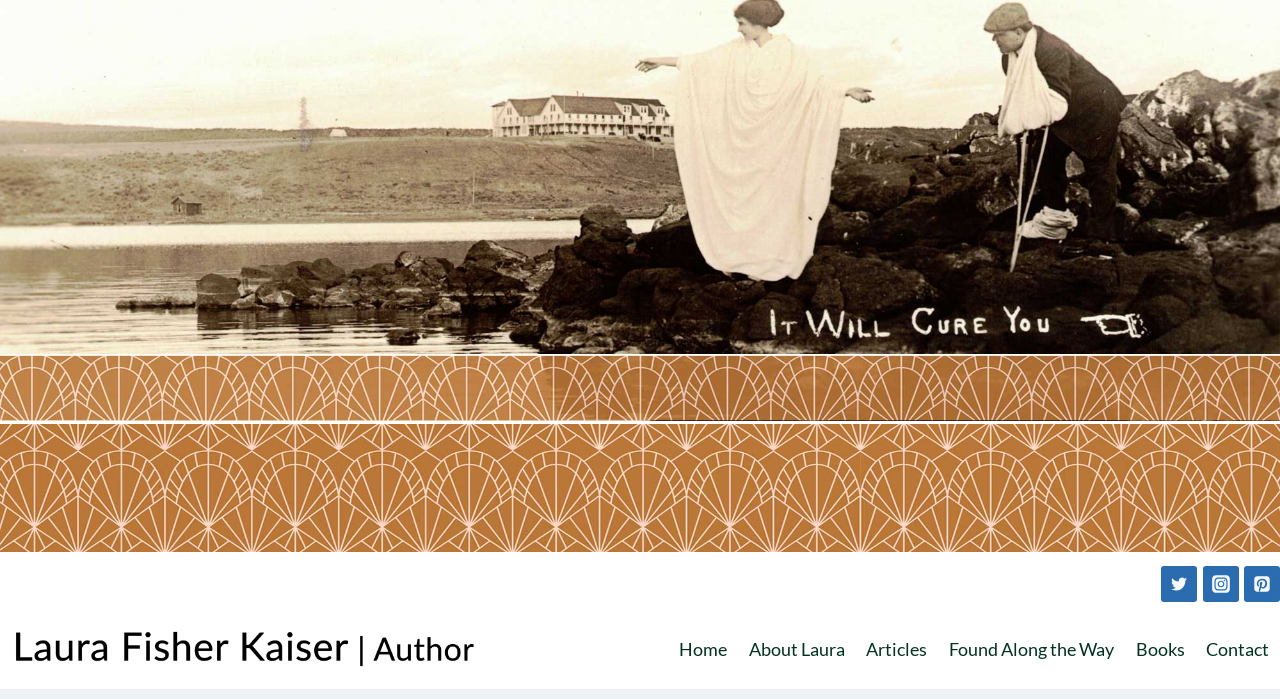How many social media links are there?
Using the image, respond with a single word or phrase.

3